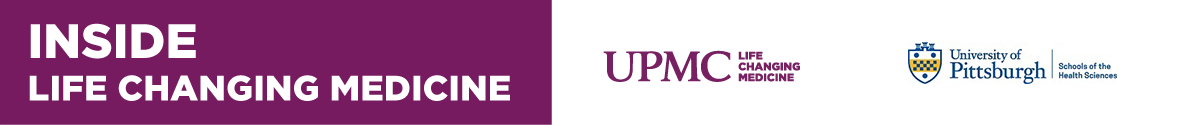How many logos are presented to the right of the branding?
Look at the screenshot and give a one-word or phrase answer.

2